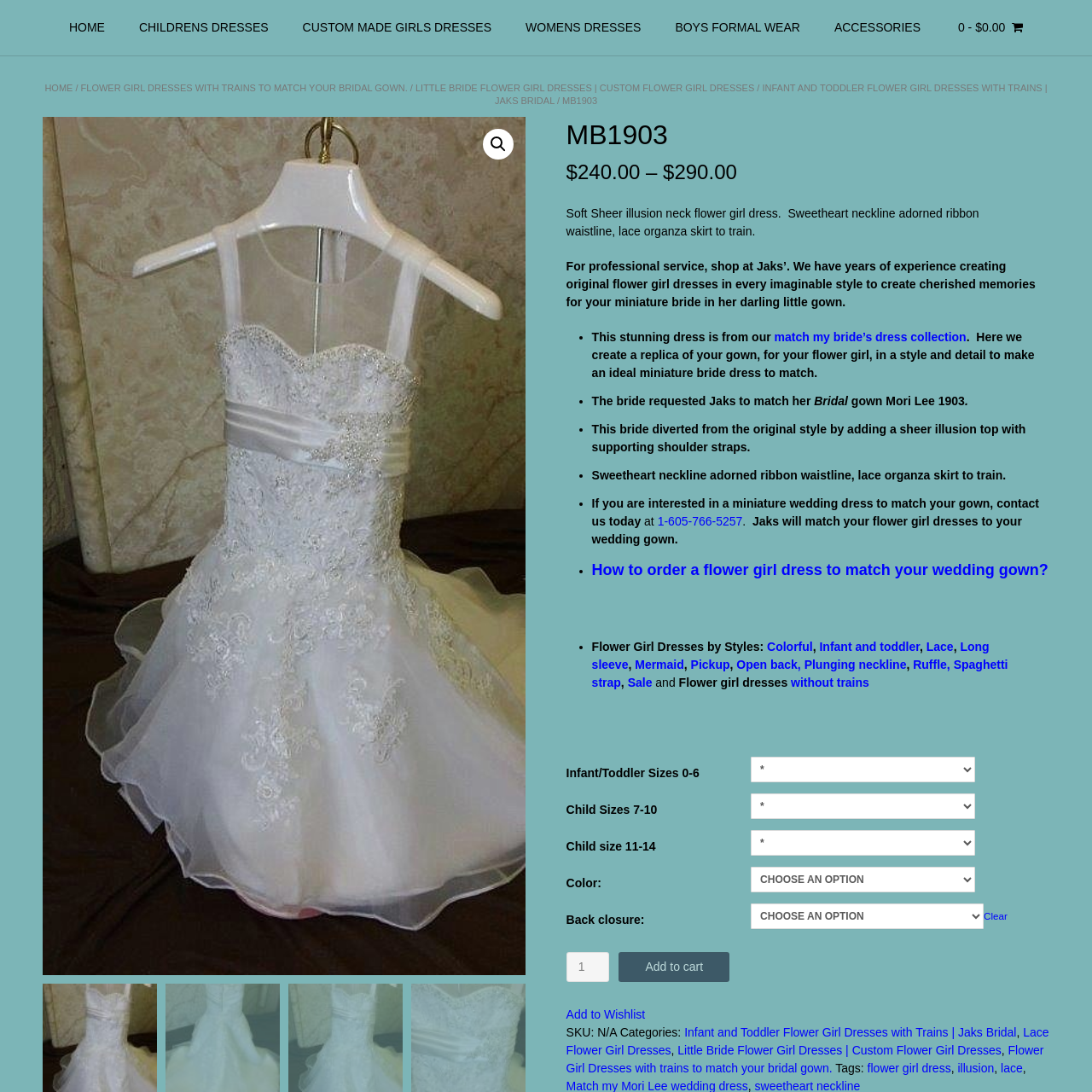What material is the skirt made of?
Examine the image inside the red bounding box and give an in-depth answer to the question, using the visual evidence provided.

According to the caption, the dress has a flowing lace organza skirt, which indicates that the skirt is made of lace organza material.